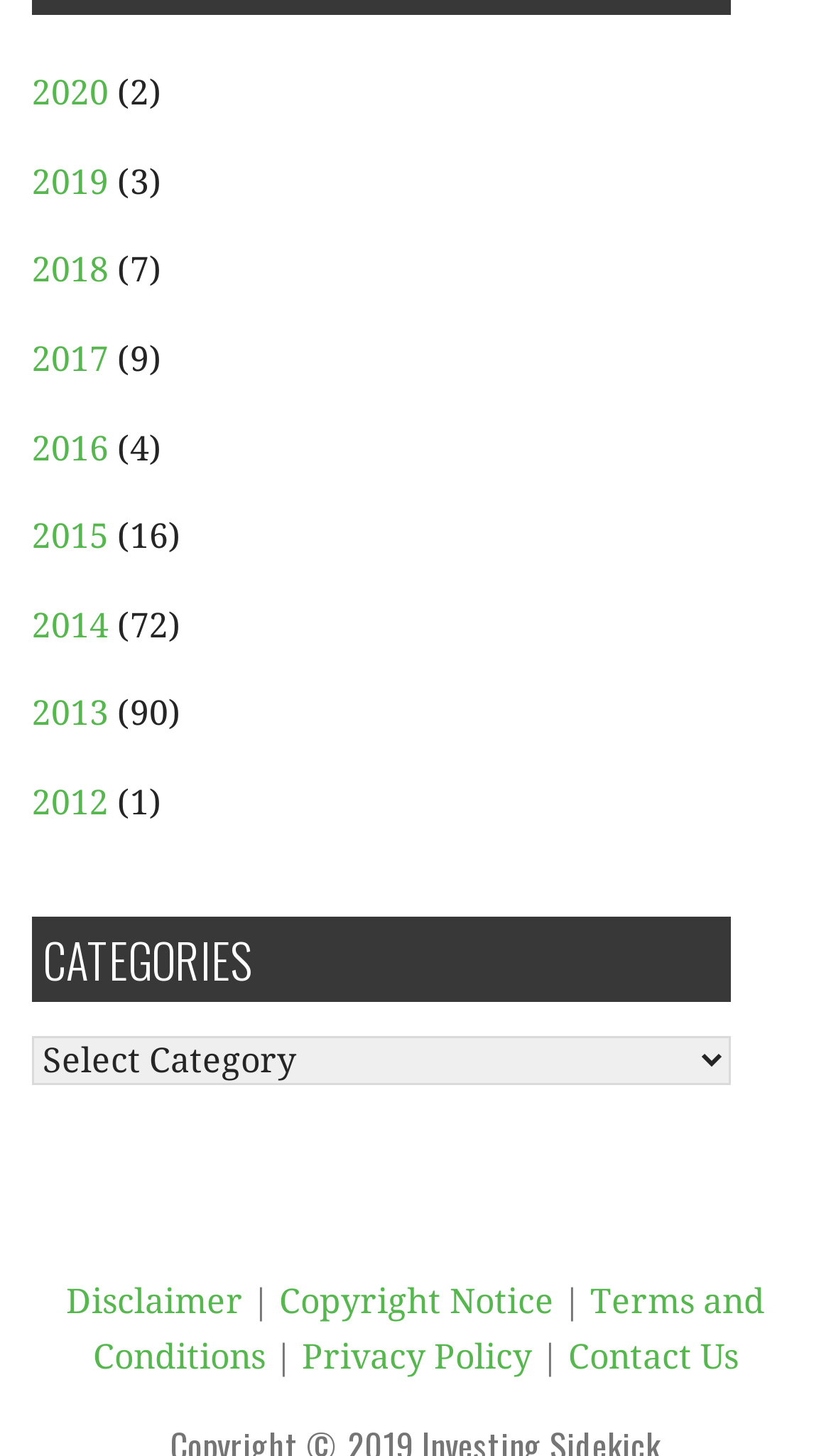Answer the question briefly using a single word or phrase: 
What is the label of the heading above the year links?

CATEGORIES